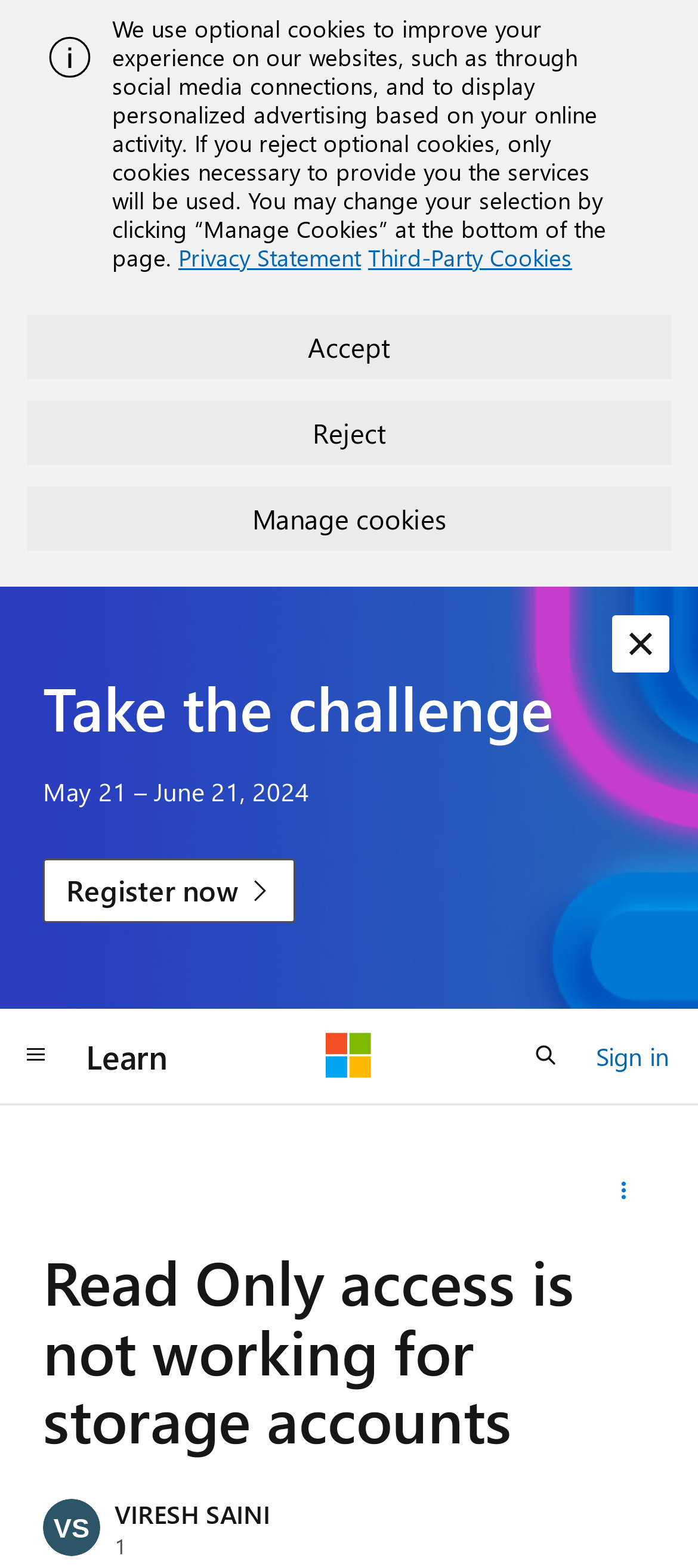Provide a single word or phrase answer to the question: 
Who asked the question?

VIRESH SAINI